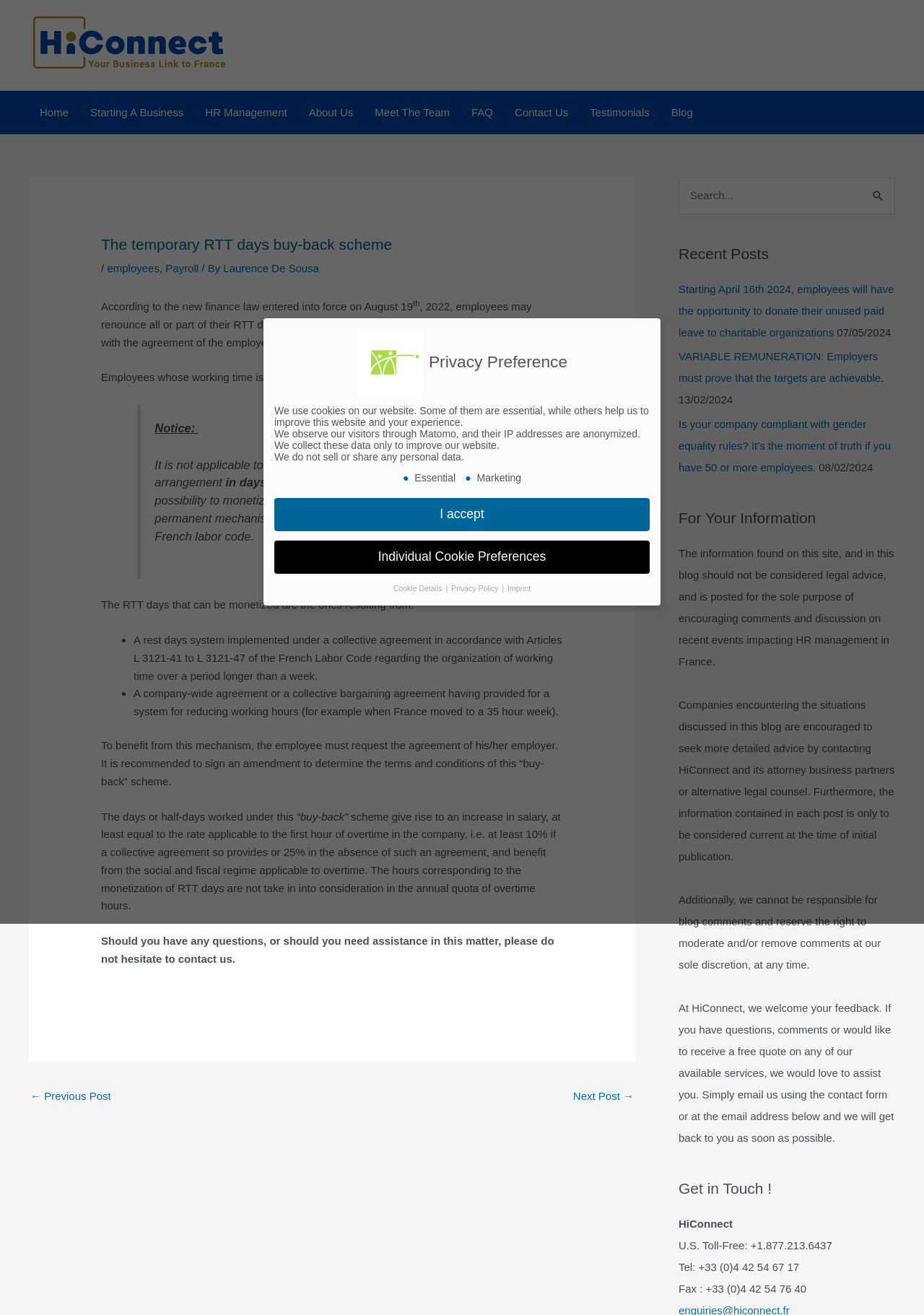What is the purpose of the 'Search for:' box? Examine the screenshot and reply using just one word or a brief phrase.

To search the website